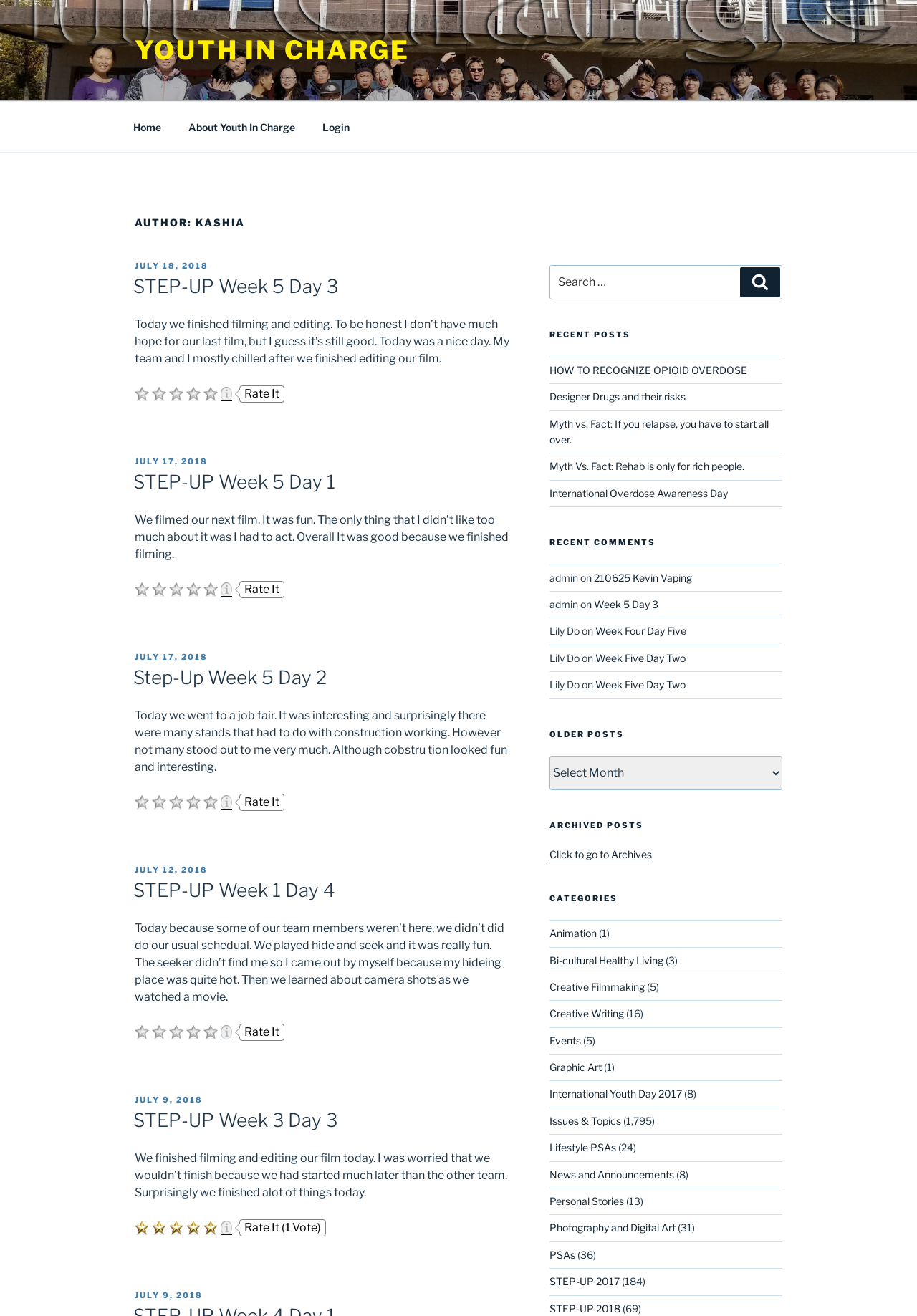Locate the bounding box coordinates of the UI element described by: "Personal Stories". The bounding box coordinates should consist of four float numbers between 0 and 1, i.e., [left, top, right, bottom].

[0.599, 0.908, 0.68, 0.917]